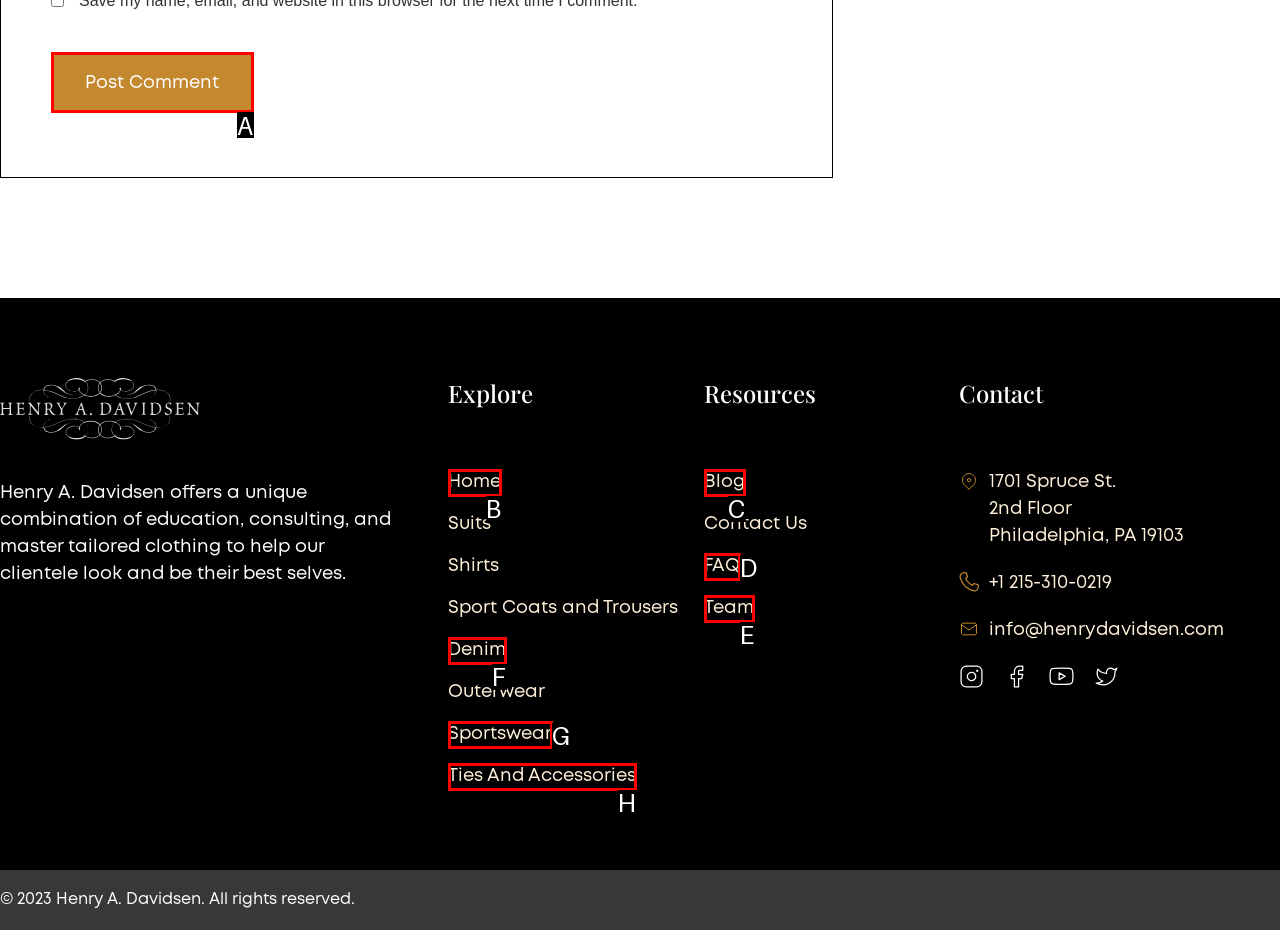Identify the option that corresponds to the given description: Denim. Reply with the letter of the chosen option directly.

F